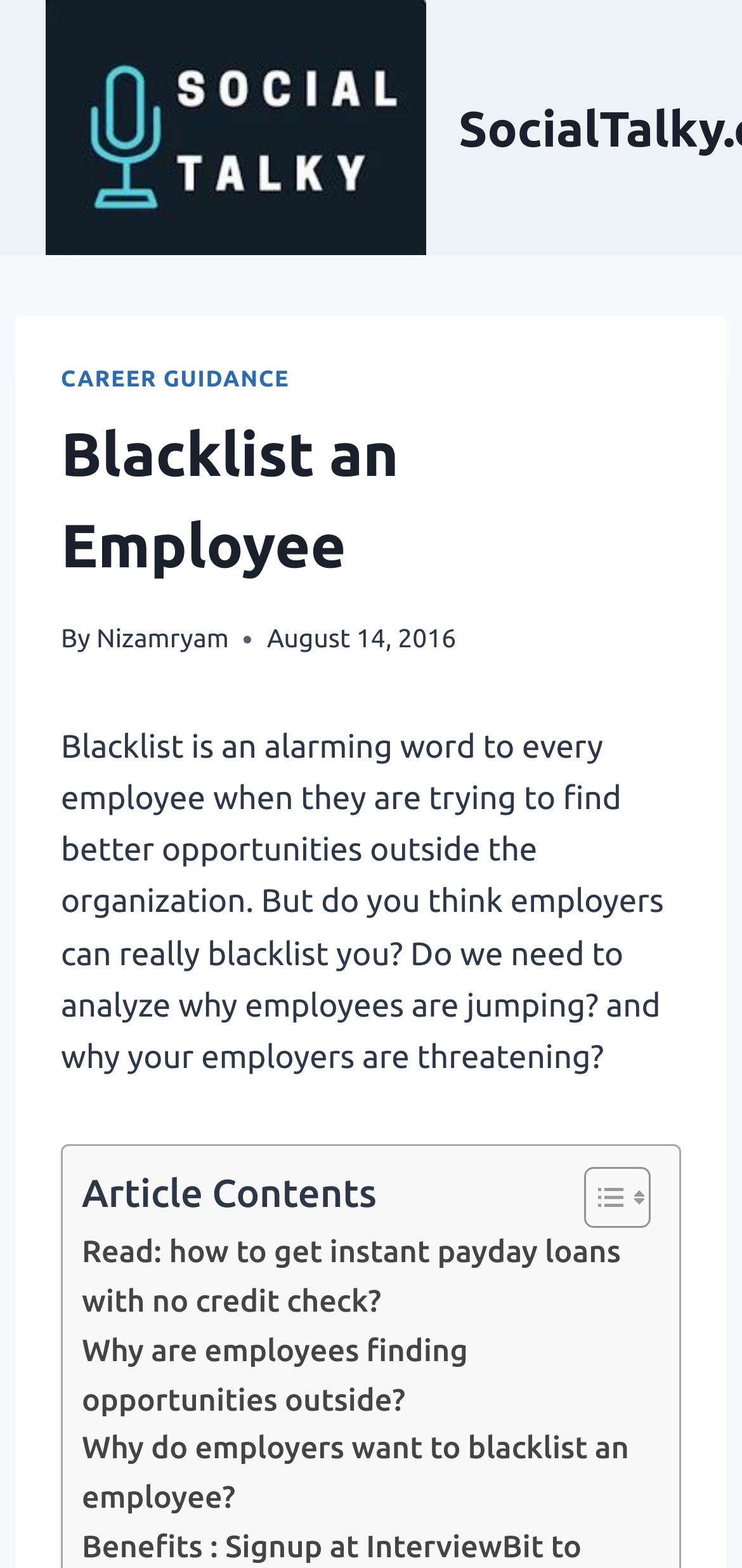Extract the main headline from the webpage and generate its text.

Blacklist an Employee